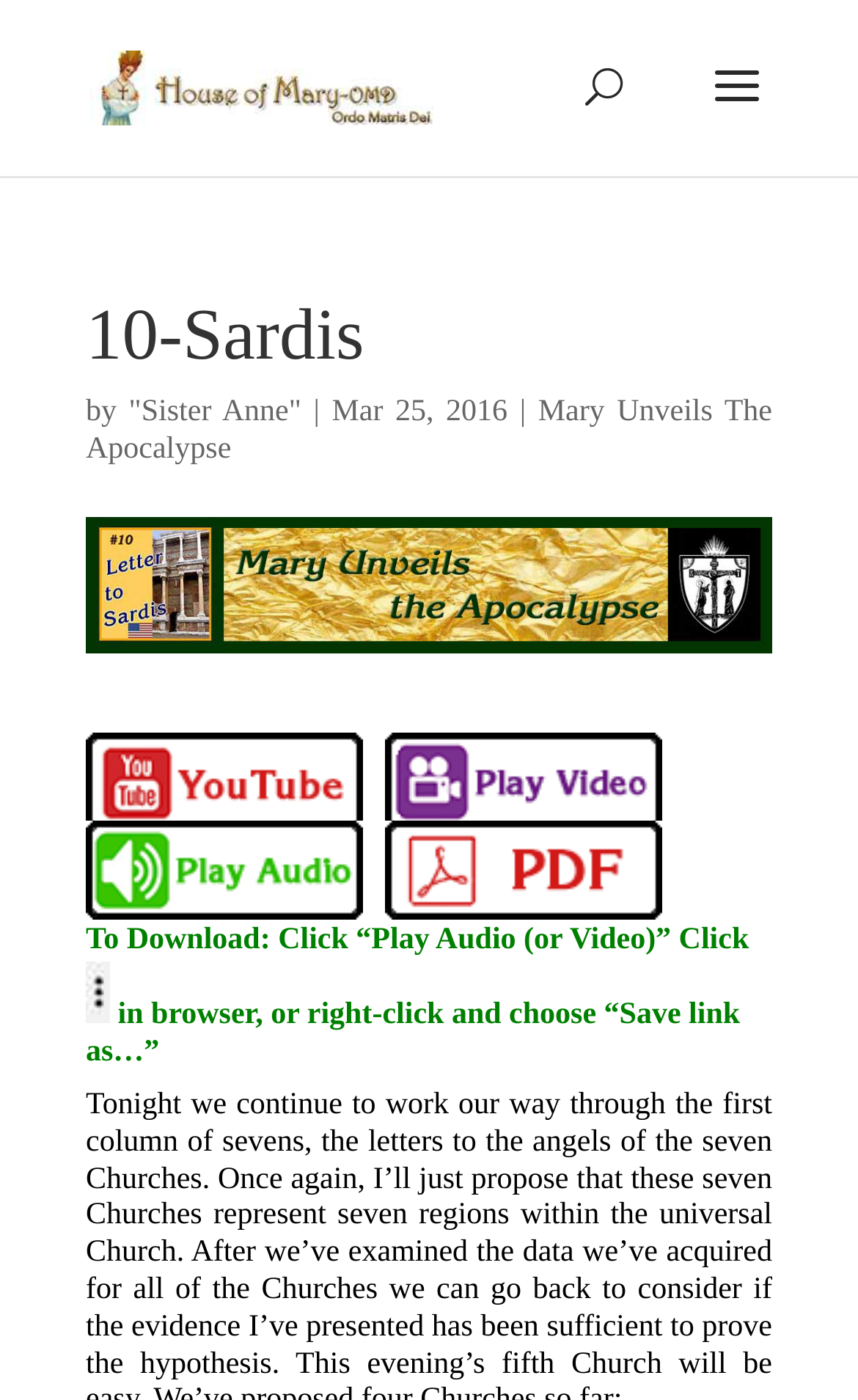Please answer the following query using a single word or phrase: 
How can the user download the media?

Click 'Play Audio (or Video)' or right-click and choose 'Save link as…'